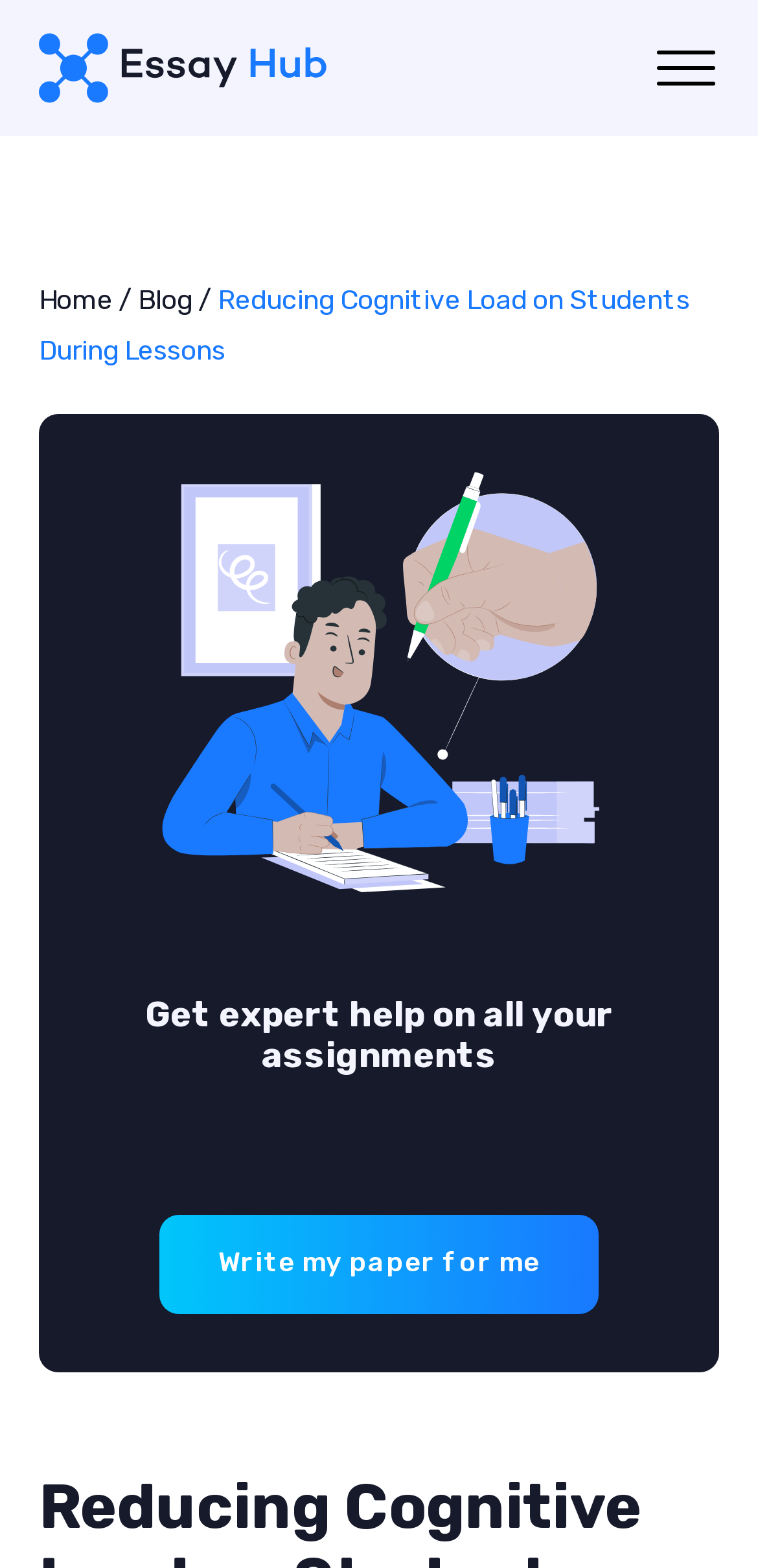Identify the main heading of the webpage and provide its text content.

Reducing Cognitive Load on Students During Lessons